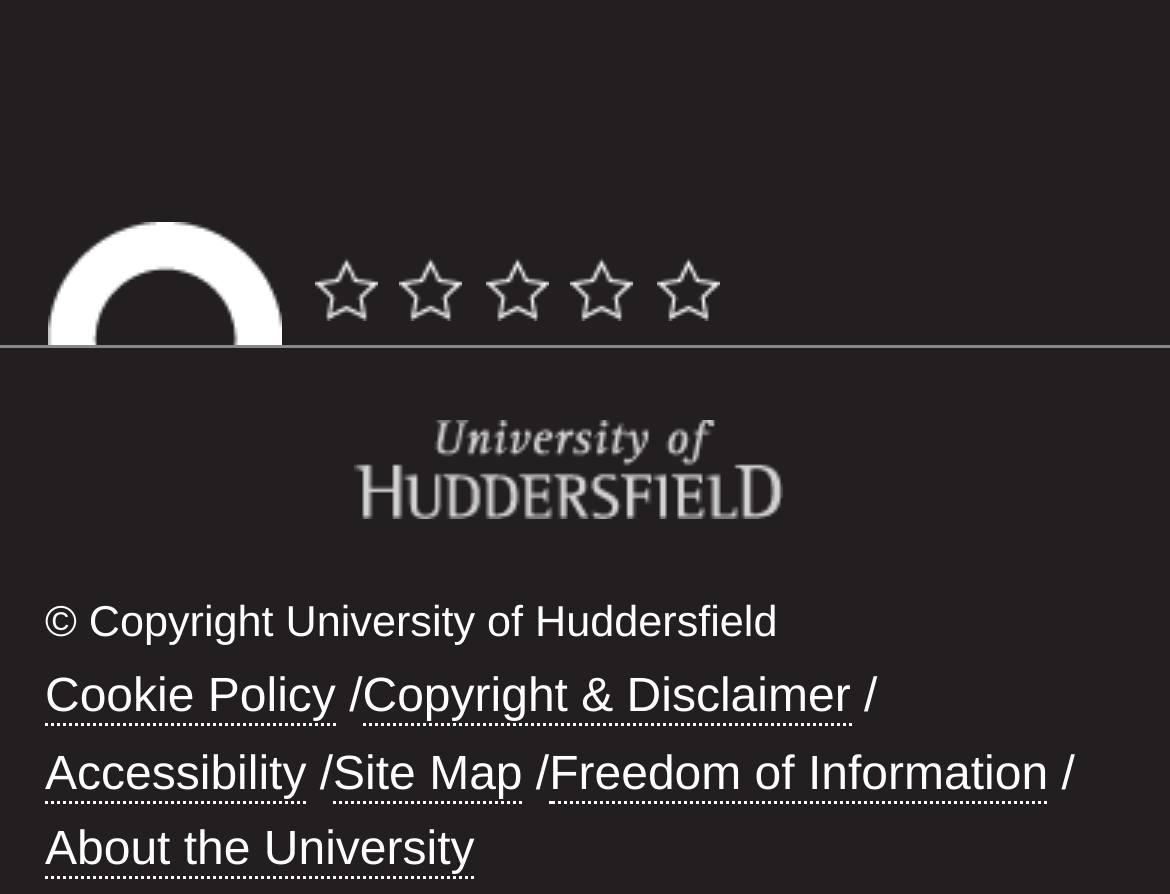Identify the bounding box coordinates of the area you need to click to perform the following instruction: "learn about the University".

[0.038, 0.924, 0.406, 0.984]